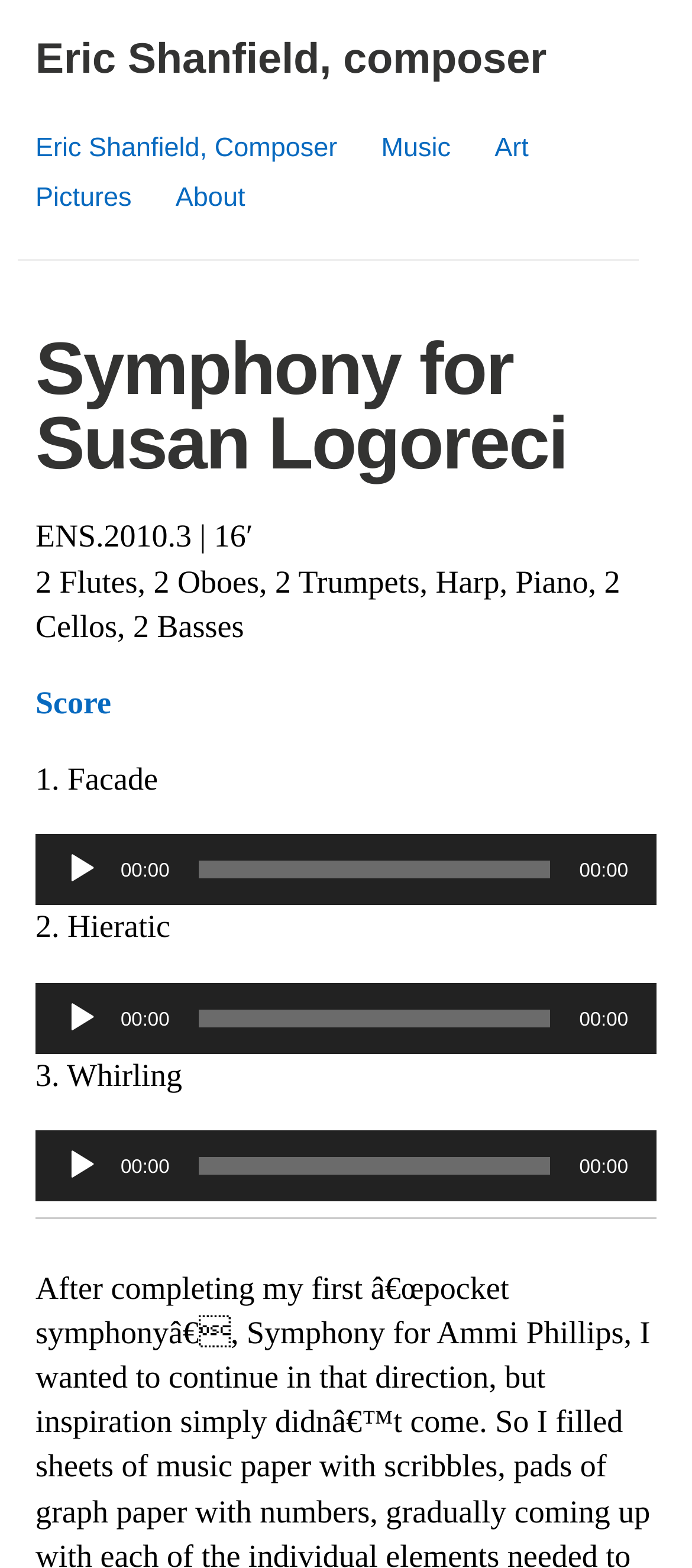Provide a thorough description of the webpage you see.

The webpage is about a musical composition, "Symphony for Susan Logoreci" by Eric Shanfield. At the top, there is a link to the composer's name, followed by a row of links to different categories: Music, Art, Pictures, and About. 

Below the links, there is a header section that displays the title of the symphony. Underneath, there is a section that provides details about the composition, including the ensemble required (2 Flutes, 2 Oboes, 2 Trumpets, Harp, Piano, 2 Cellos, 2 Basses) and a score link.

The main content of the page is divided into three sections, each representing a movement of the symphony: Facade, Hieratic, and Whirling. Each section has an audio player with a play button, a timer, and a time slider. The audio players are positioned side by side, with the movement titles (Facade, Hieratic, Whirling) above each player. 

At the bottom of the page, there is a horizontal separator line.